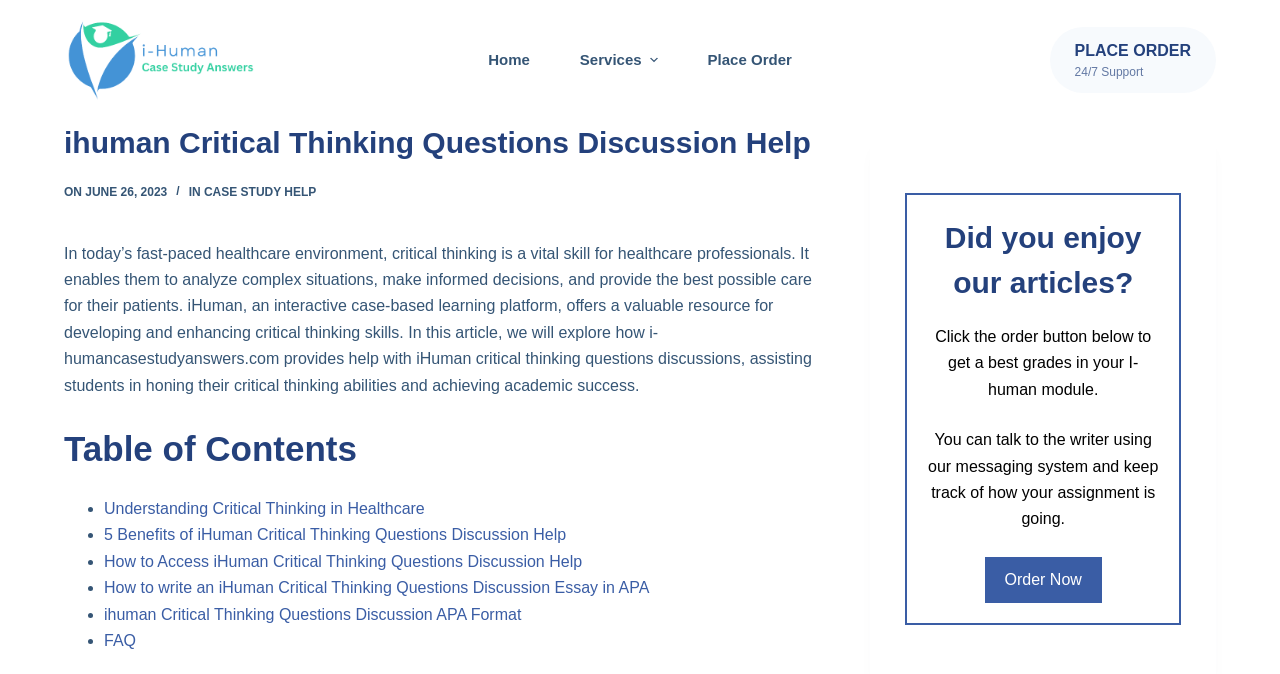What is the last item in the table of contents?
Please ensure your answer is as detailed and informative as possible.

The table of contents is located in the middle of the webpage and lists several topics related to iHuman critical thinking questions discussion help. The last item in the table of contents is 'FAQ'.